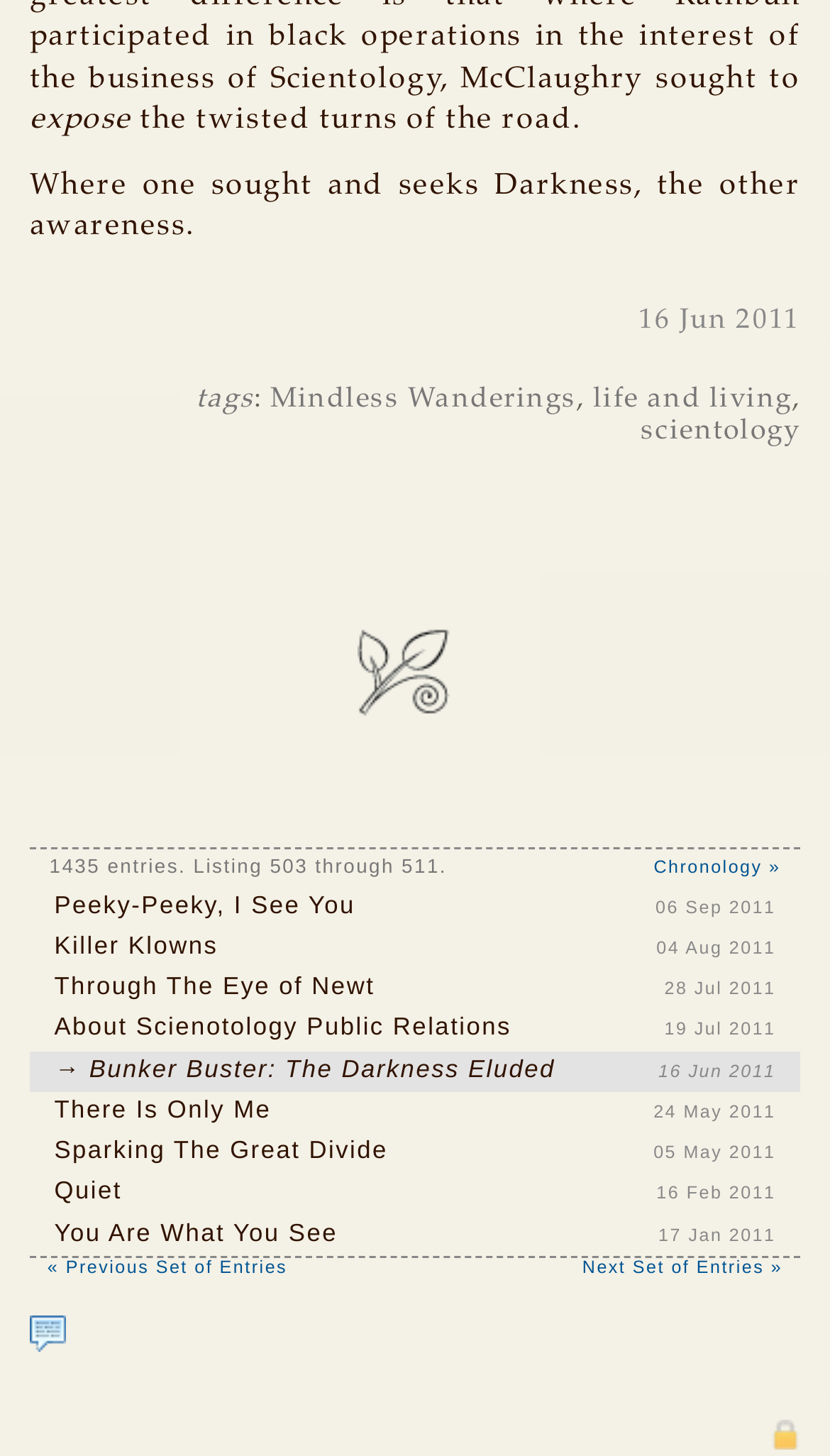What is the next action available after the last blog post?
Provide a detailed and extensive answer to the question.

I looked at the navigation links at the bottom of the page and found that the next action available after the last blog post is to click on 'Next Set of Entries'.